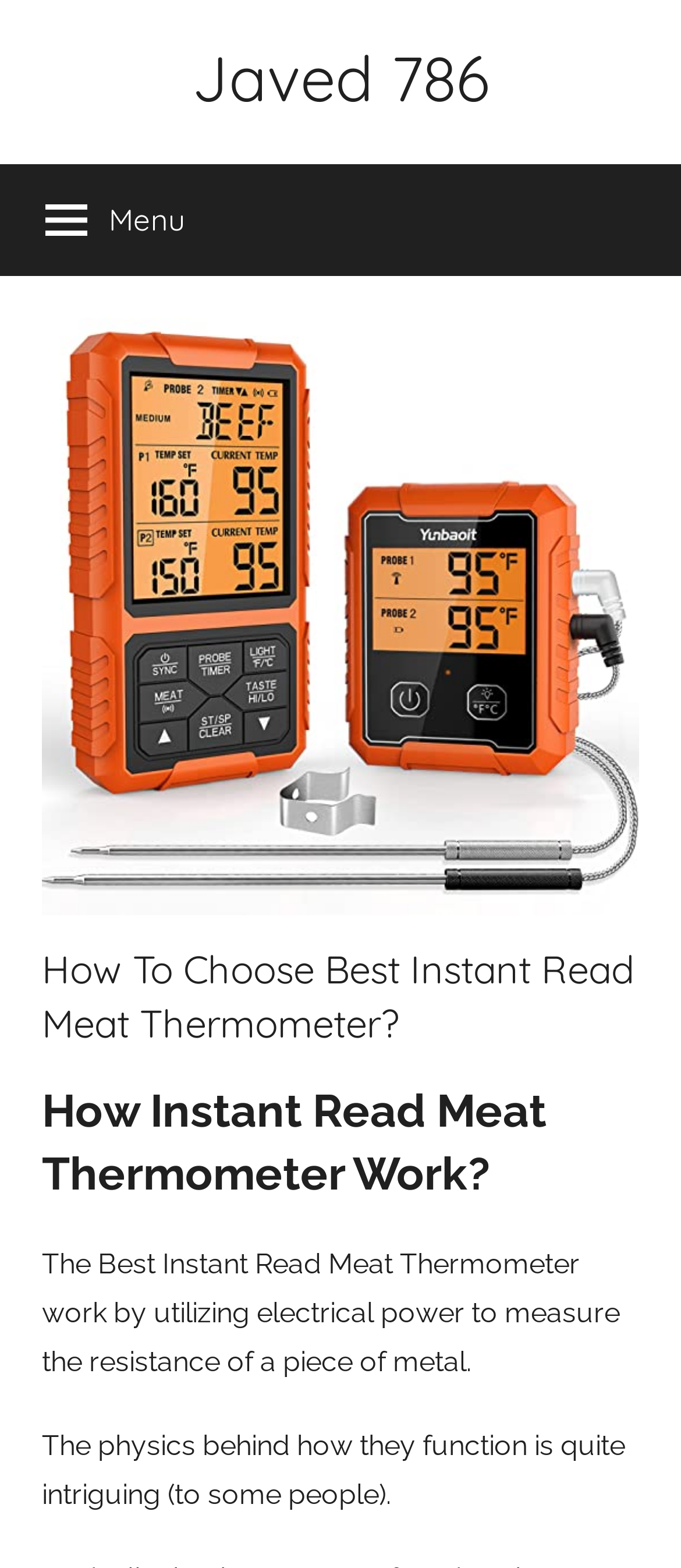Identify the bounding box for the UI element specified in this description: "Javed 786". The coordinates must be four float numbers between 0 and 1, formatted as [left, top, right, bottom].

[0.282, 0.025, 0.718, 0.075]